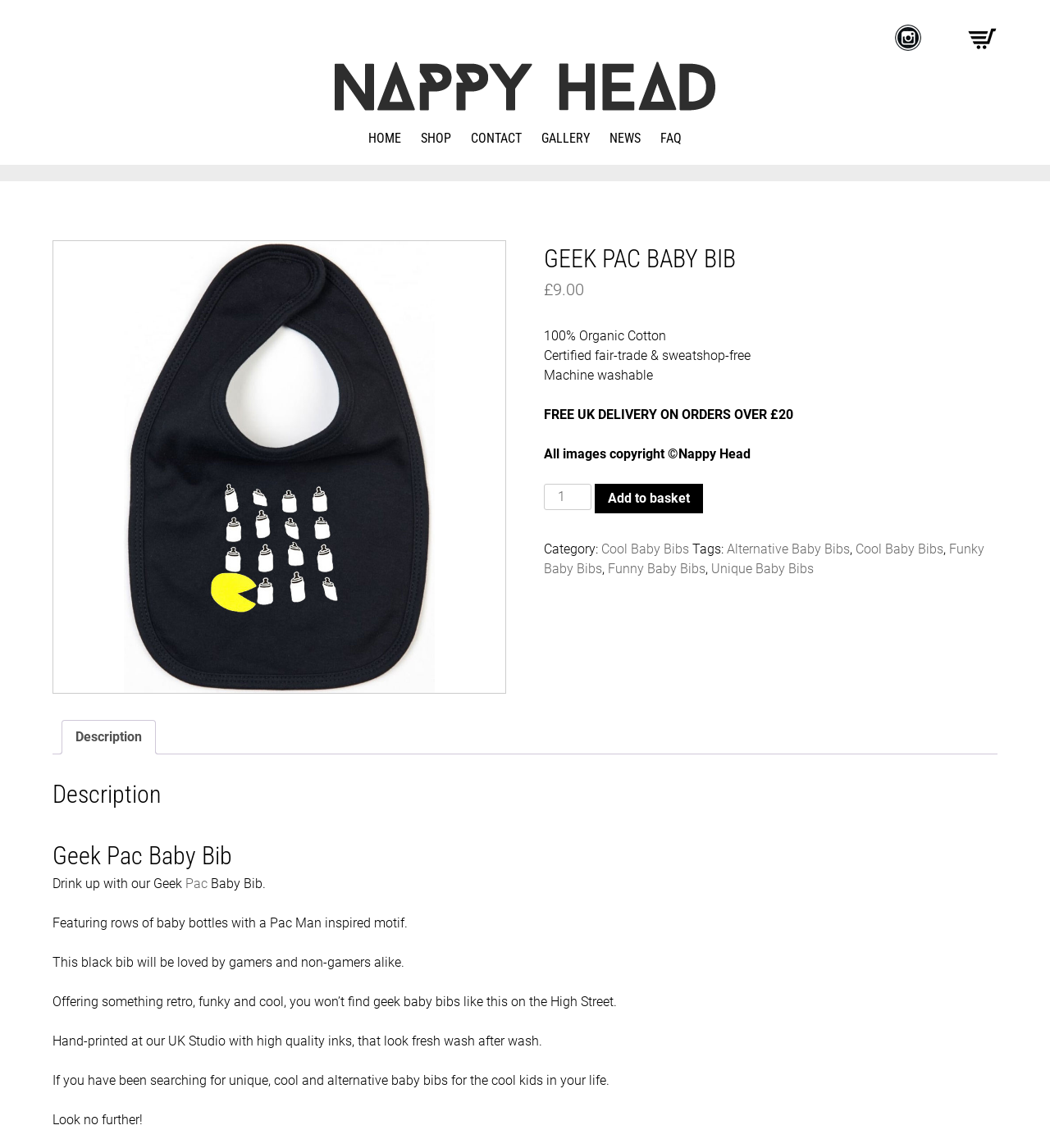What is the color of the Geek Pac Baby Bib?
From the details in the image, provide a complete and detailed answer to the question.

I found the color of the Geek Pac Baby Bib by reading the description of the product which mentions 'This black bib will be loved by gamers and non-gamers alike'.